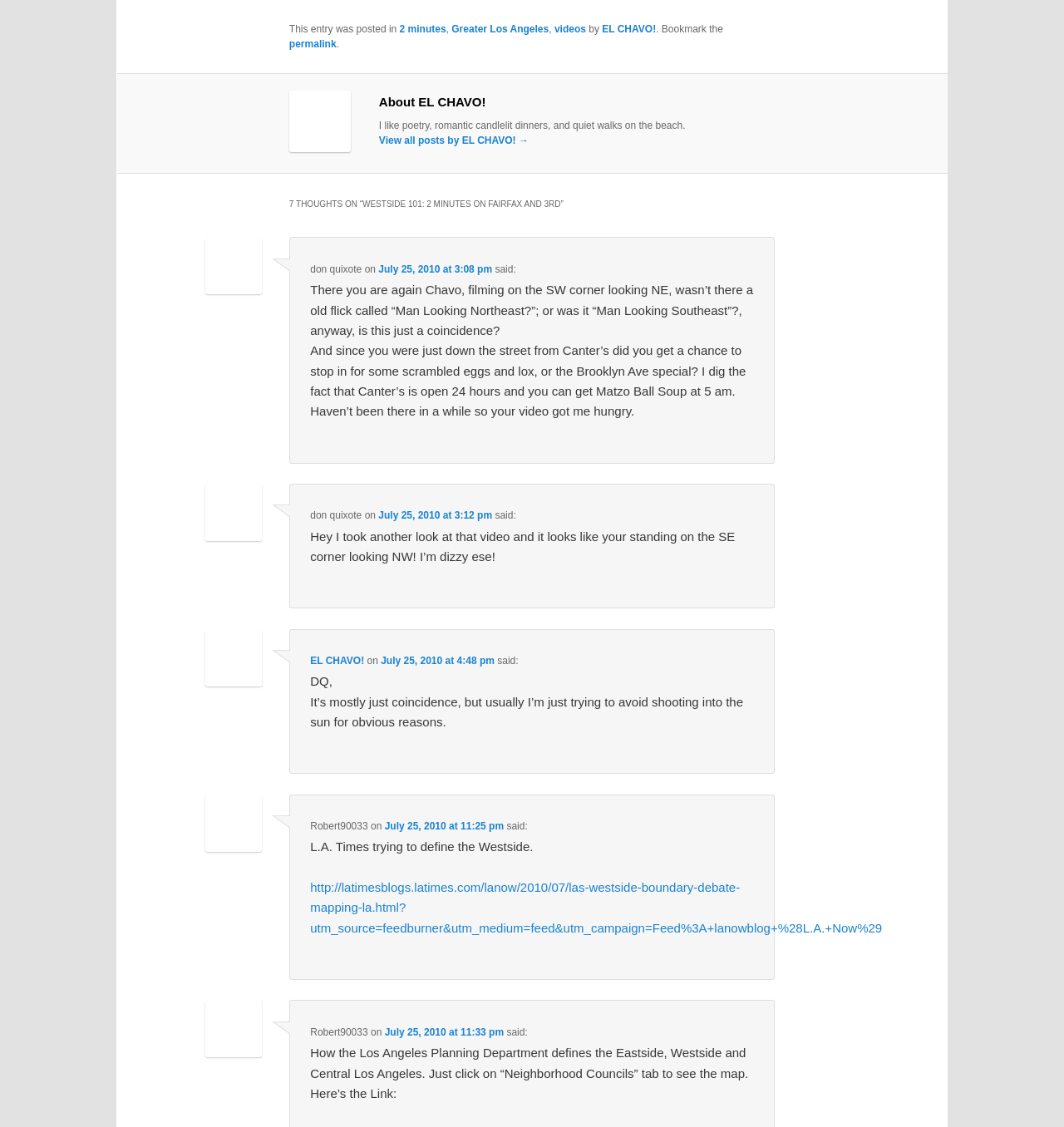How many comments are there on this post?
Refer to the image and provide a concise answer in one word or phrase.

5